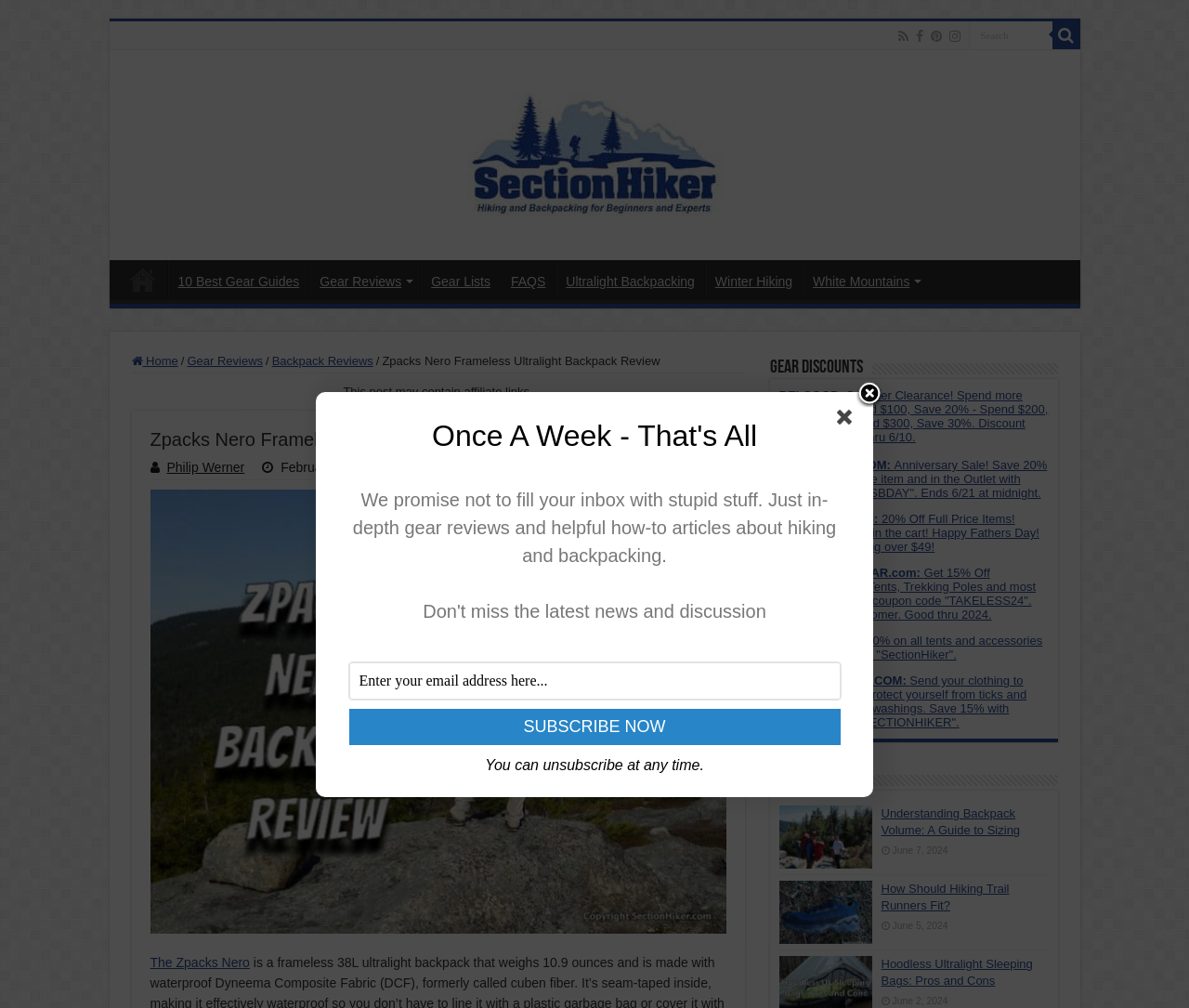Bounding box coordinates should be in the format (top-left x, top-left y, bottom-right x, bottom-right y) and all values should be floating point numbers between 0 and 1. Determine the bounding box coordinate for the UI element described as: The Zpacks Nero

[0.126, 0.947, 0.21, 0.962]